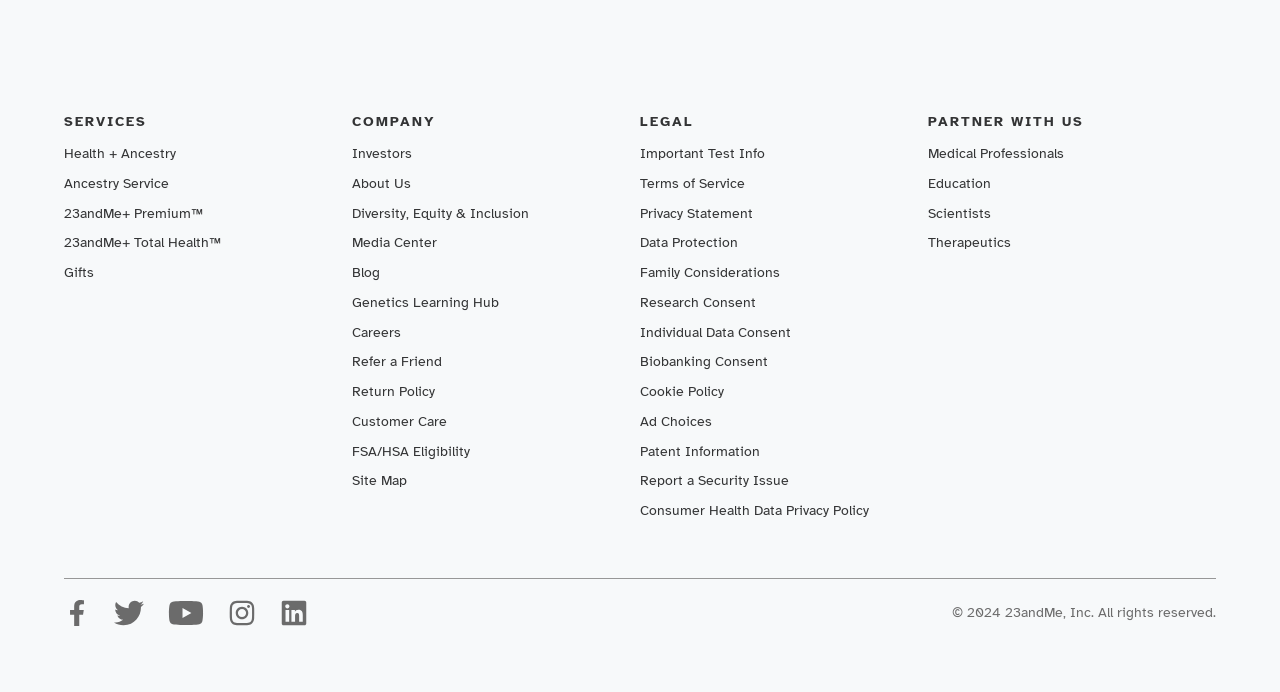What is the year of copyright?
Use the information from the screenshot to give a comprehensive response to the question.

The copyright year can be found in the footer section of the webpage, next to the '©' symbol, which indicates the year of copyright is 2024.